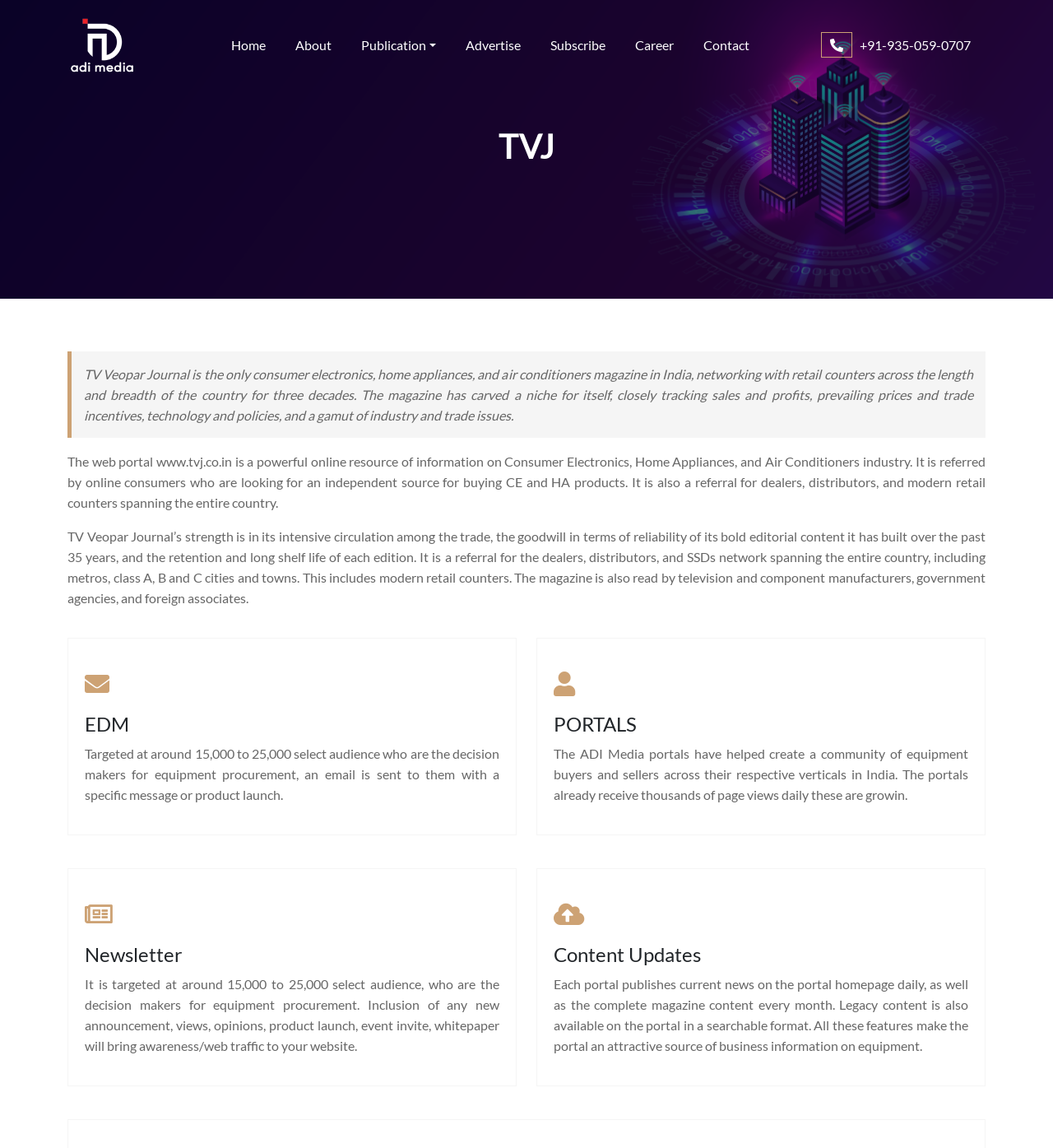Give a detailed account of the webpage.

The webpage is about Medical Buyer, a platform that provides information and resources for the medical industry. At the top, there is a logo on the left, accompanied by a navigation menu with links to various sections, including Home, About, Publication, Advertise, Subscribe, Career, and Contact. The contact information, including a phone number, is also displayed on the top right.

Below the navigation menu, there is a prominent heading "TVJ" that spans the entire width of the page. This is followed by three paragraphs of text that describe TV Veopar Journal, a magazine that focuses on consumer electronics, home appliances, and air conditioners in India. The text explains the magazine's circulation, editorial content, and retention among dealers, distributors, and modern retail counters.

Further down, there are three sections with headings "EDM", "PORTALS", and "Newsletter". The "EDM" section describes targeted email campaigns sent to decision-makers for equipment procurement. The "PORTALS" section discusses the ADI Media portals, which have created a community of equipment buyers and sellers across various verticals in India. The "Newsletter" section explains that it is targeted at around 15,000 to 25,000 select audience, who are the decision makers for equipment procurement, and includes announcements, views, opinions, product launches, and event invites.

Finally, there is a section with the heading "Content Updates" that describes the daily news updates and monthly magazine content published on the portal, as well as the availability of legacy content in a searchable format.